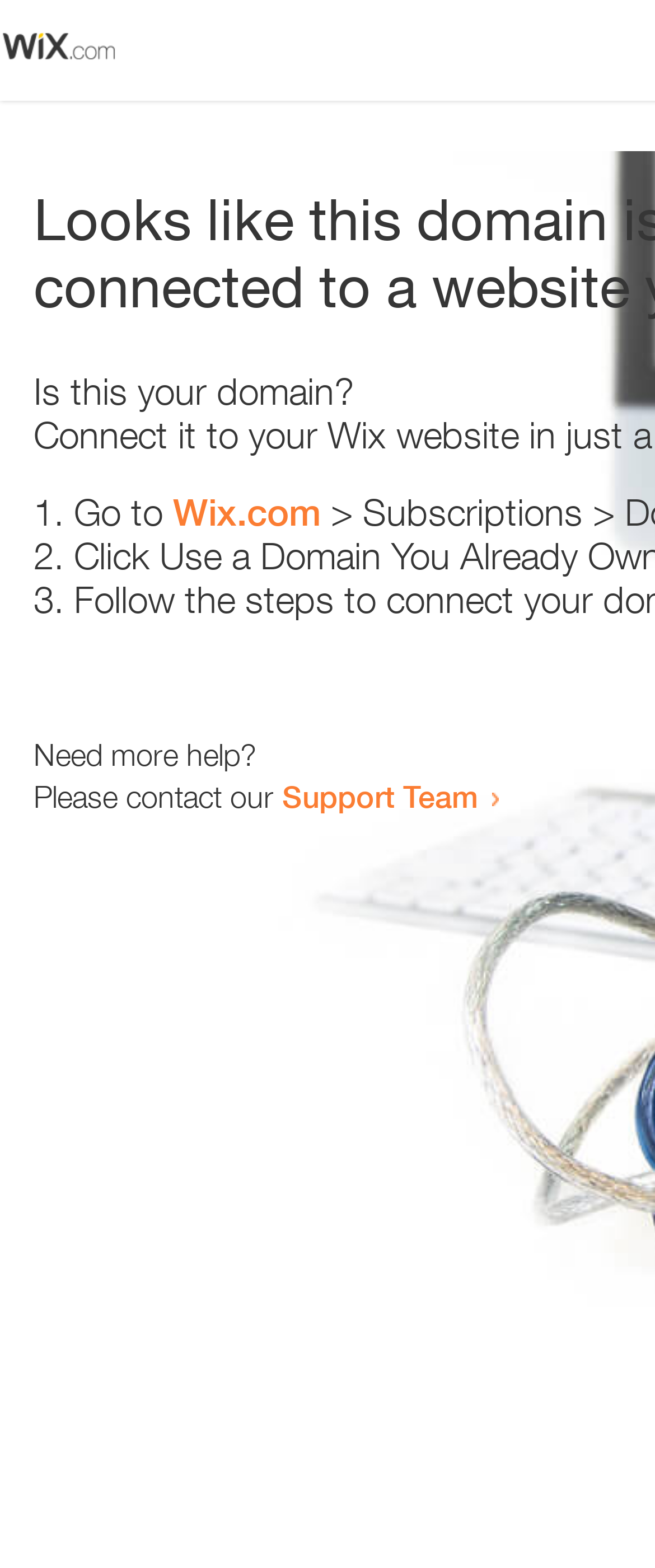Provide a one-word or short-phrase response to the question:
What is the support team contact method?

Link